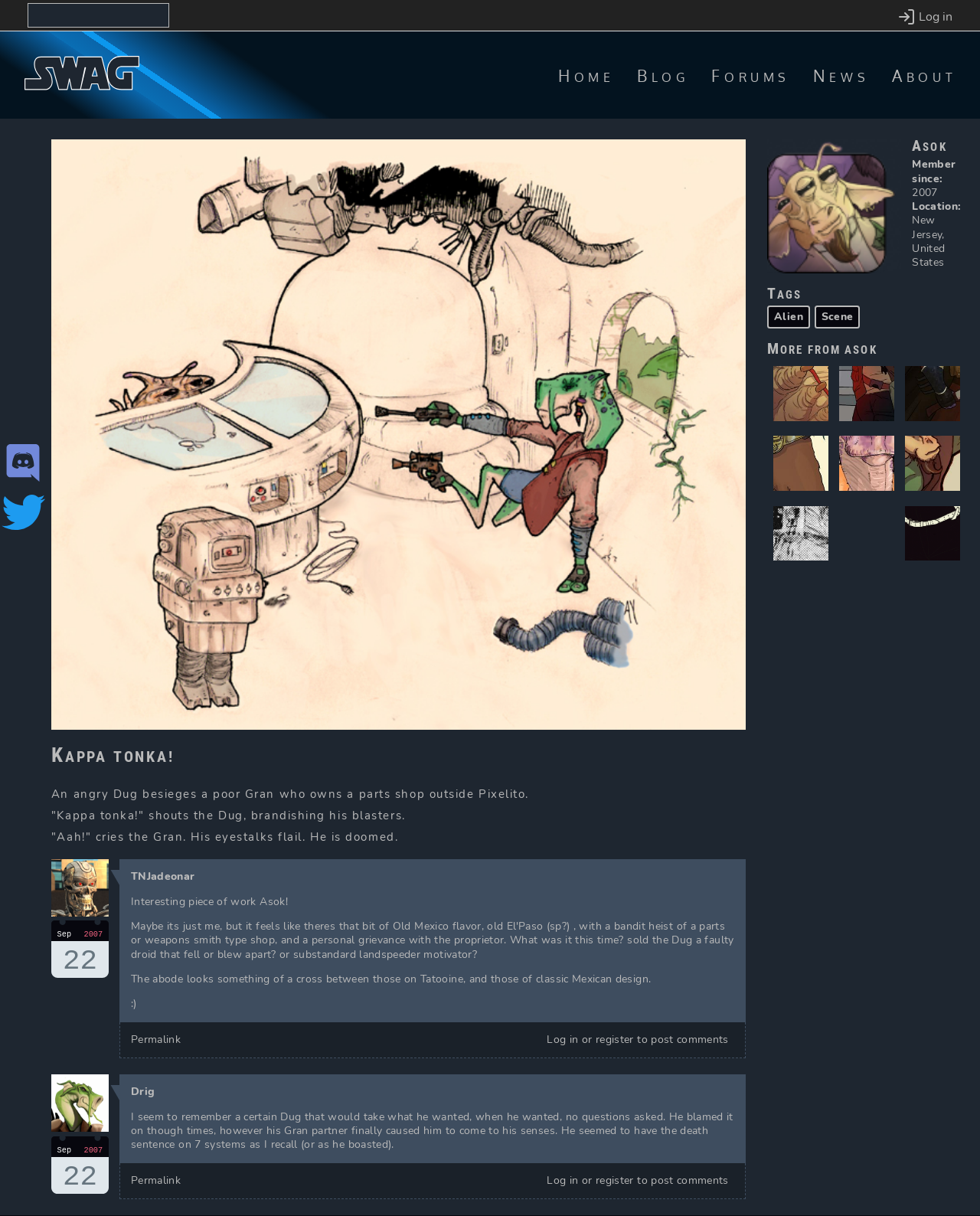Please give a succinct answer to the question in one word or phrase:
How many navigation links are there?

5